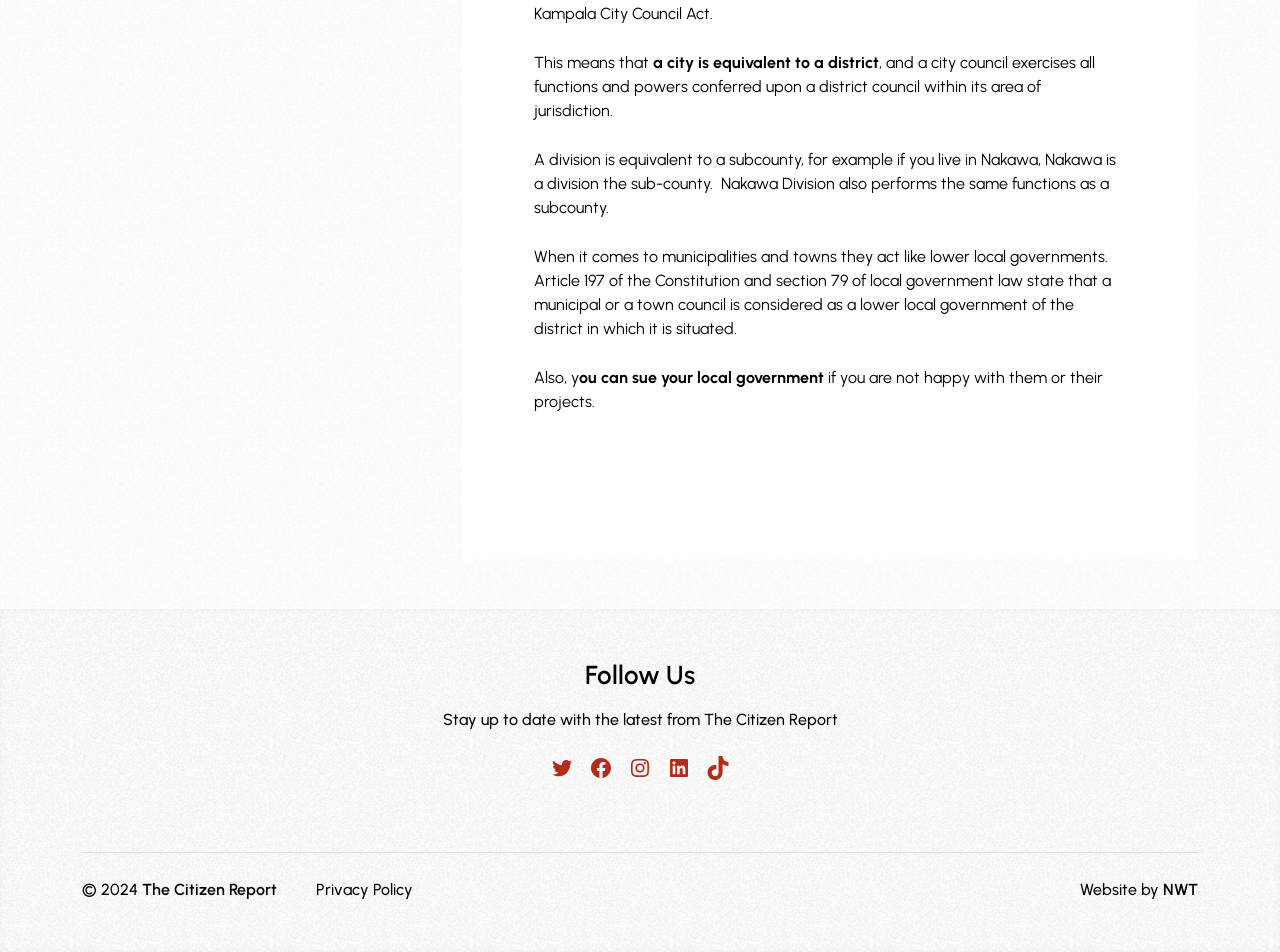Please specify the coordinates of the bounding box for the element that should be clicked to carry out this instruction: "Visit The Citizen Report homepage". The coordinates must be four float numbers between 0 and 1, formatted as [left, top, right, bottom].

[0.111, 0.924, 0.216, 0.944]